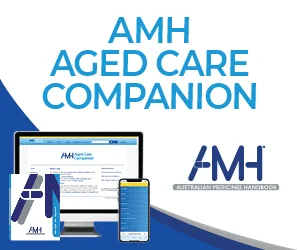Give a thorough description of the image, including any visible elements and their relationships.

The image prominently features the "AMH Aged Care Companion," presented as part of the Australian Medicines Handbook. It showcases a visual display of the companion in various formats: a book, a tablet, and a smartphone or mobile device, emphasizing accessibility and convenience for users in the aged care sector. The design prominently includes the logo "AMH" along with the bold text "AGED CARE COMPANION," suggesting a reliable resource for healthcare professionals involved in aged care. This visually engaging graphic highlights the importance of having comprehensive medical information readily available in multiple formats to assist in providing quality care for elderly patients.